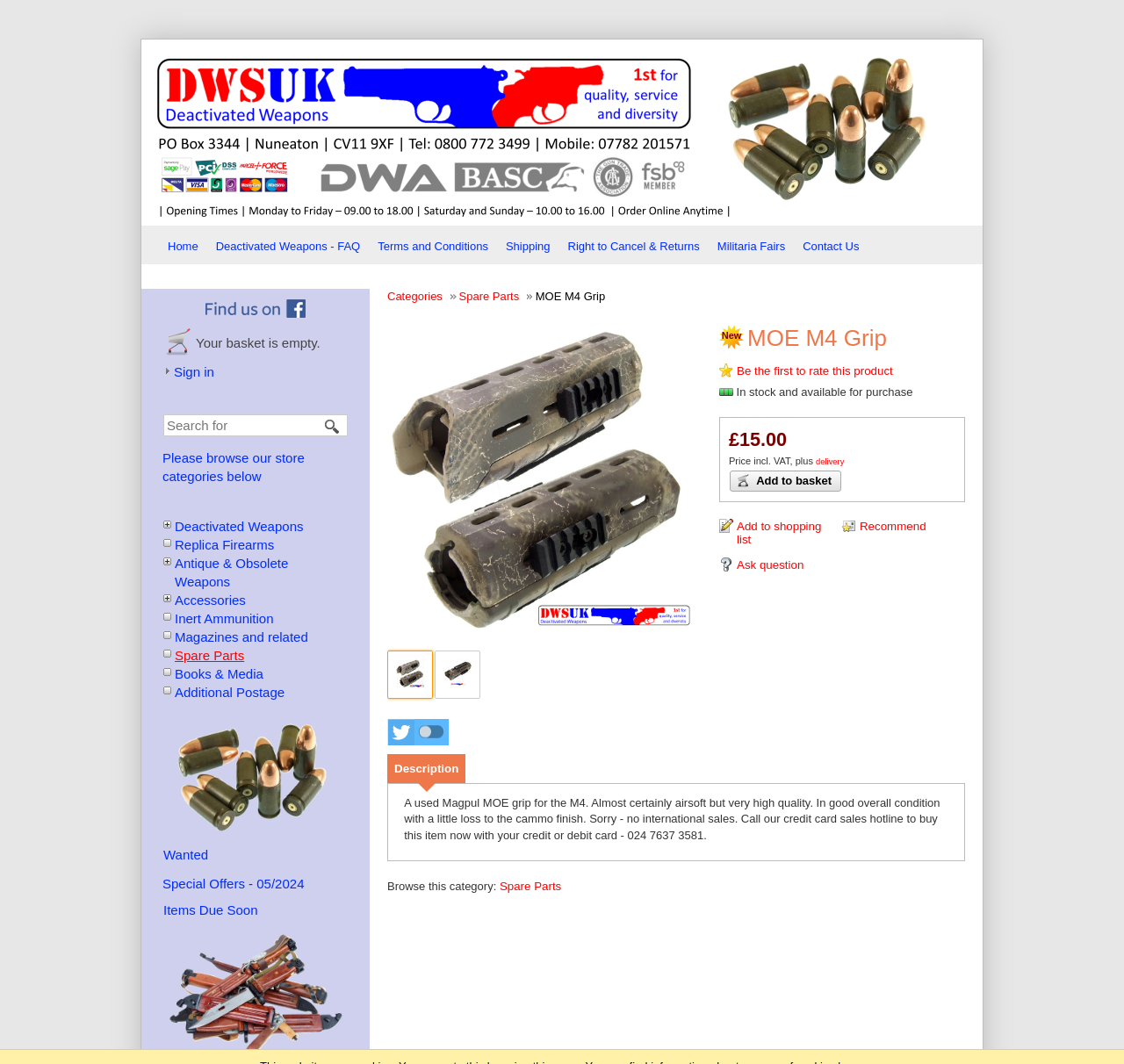Determine the bounding box coordinates for the clickable element to execute this instruction: "View your basket". Provide the coordinates as four float numbers between 0 and 1, i.e., [left, top, right, bottom].

[0.145, 0.309, 0.17, 0.335]